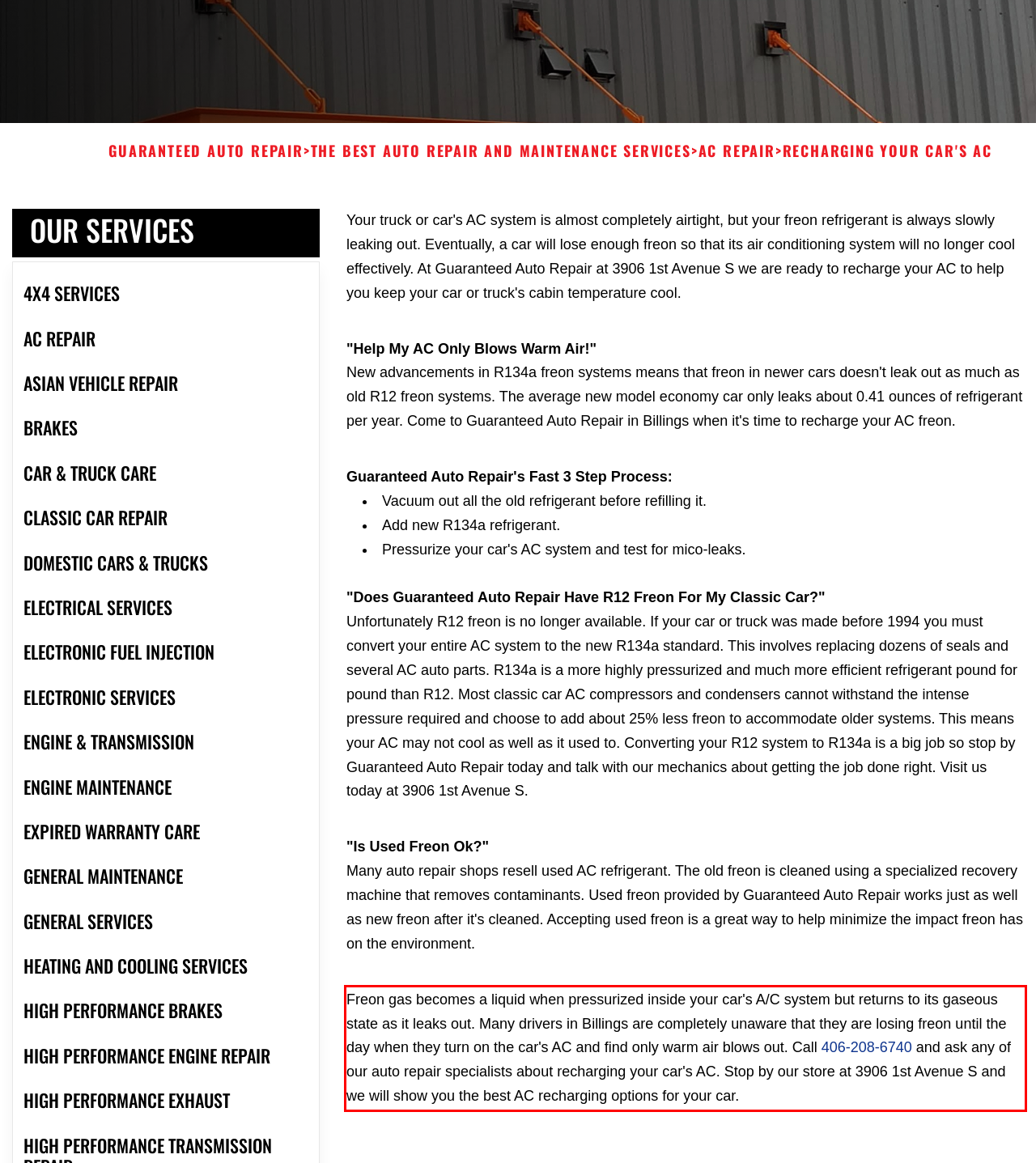Using the provided screenshot, read and generate the text content within the red-bordered area.

Freon gas becomes a liquid when pressurized inside your car's A/C system but returns to its gaseous state as it leaks out. Many drivers in Billings are completely unaware that they are losing freon until the day when they turn on the car's AC and find only warm air blows out. Call 406-208-6740 and ask any of our auto repair specialists about recharging your car's AC. Stop by our store at 3906 1st Avenue S and we will show you the best AC recharging options for your car.